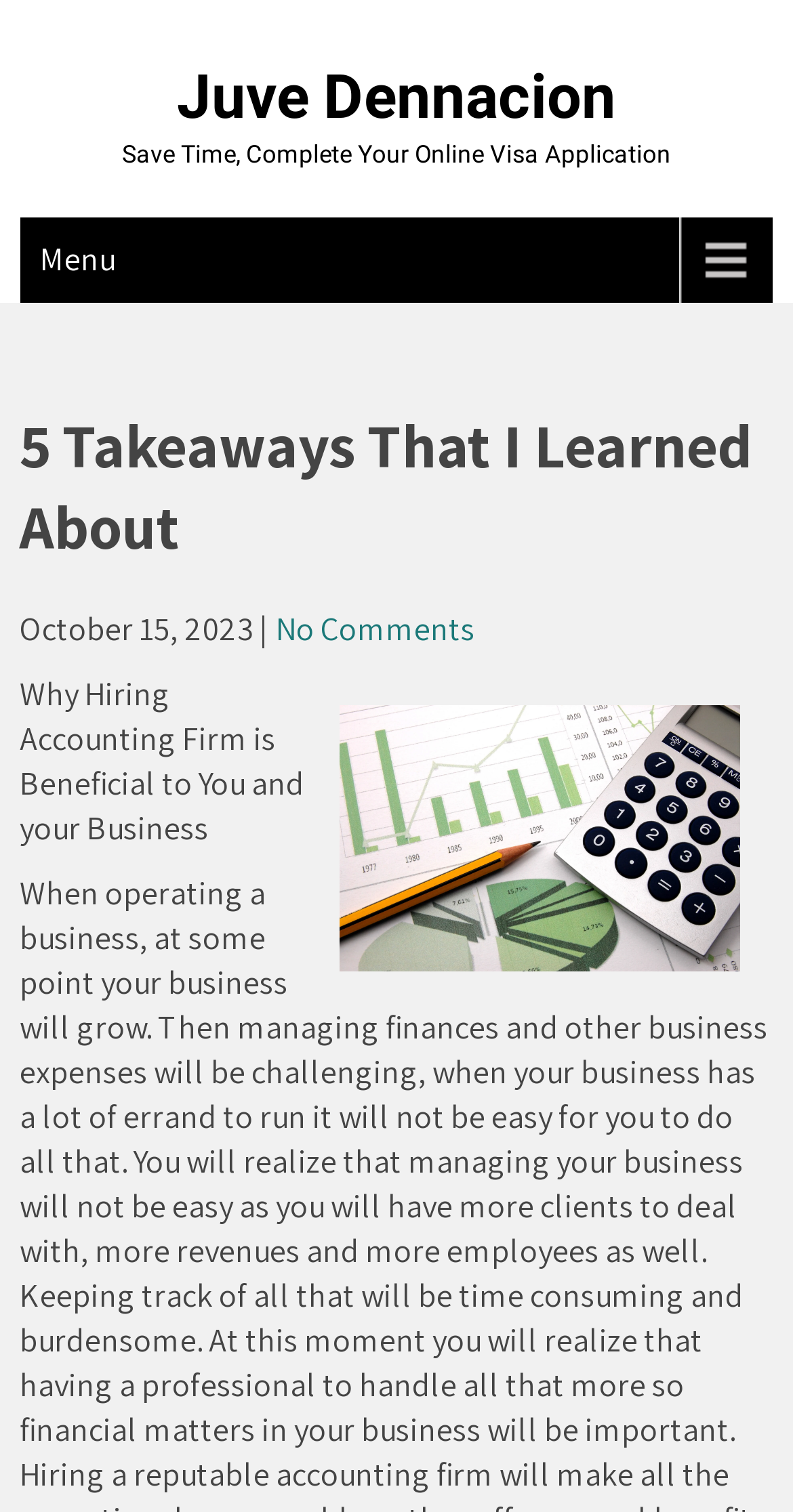Identify the bounding box of the UI element that matches this description: "Juve Dennacion".

[0.223, 0.04, 0.777, 0.087]